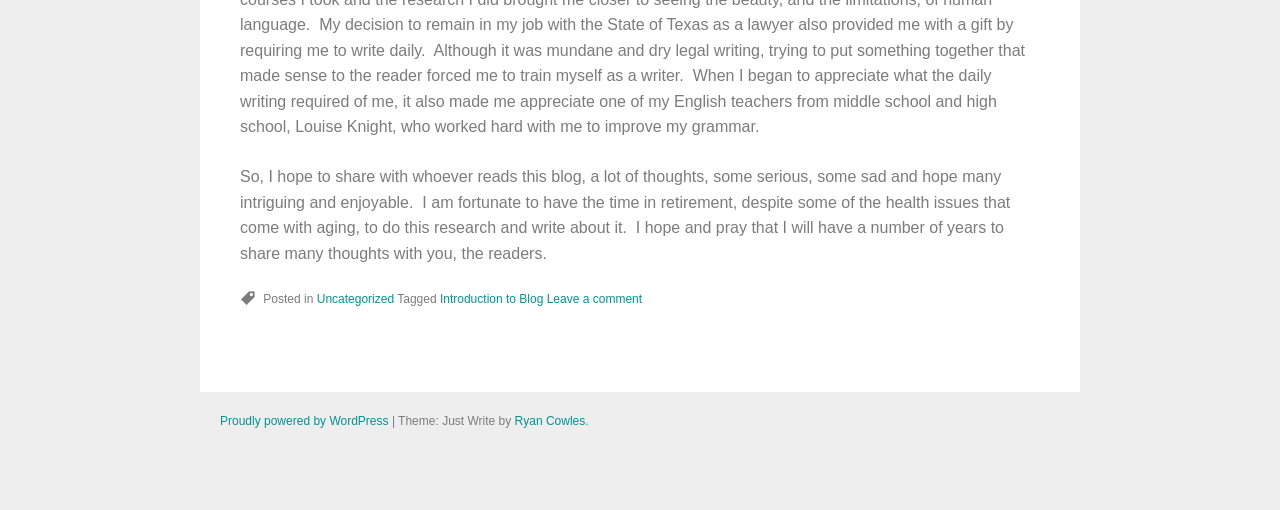What is the position of the footer section?
Analyze the image and deliver a detailed answer to the question.

The footer section is located at the bottom of the page, as indicated by the y-coordinate values of its elements, which are higher than those of the main content.